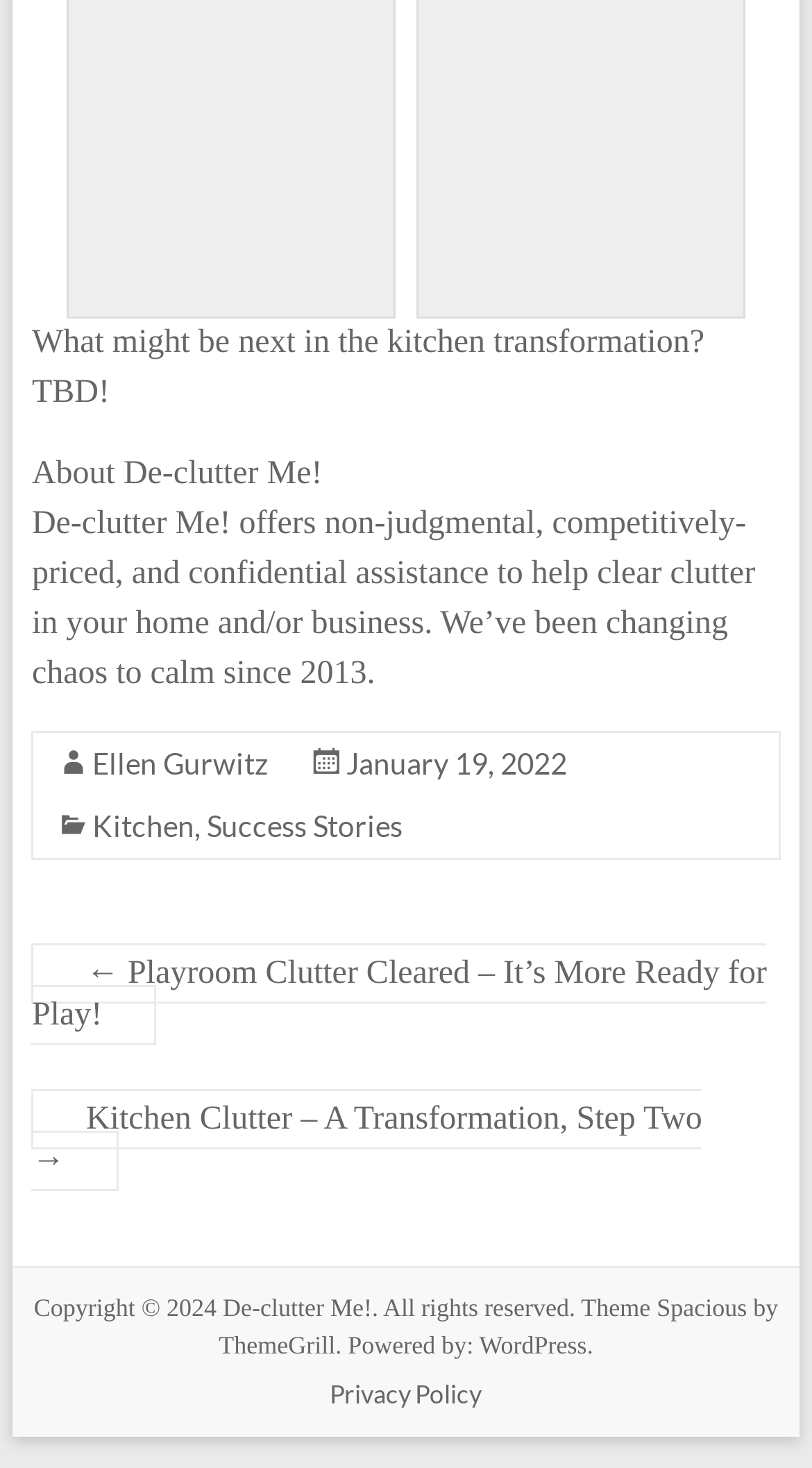Find the bounding box coordinates for the UI element that matches this description: "January 19, 2022June 4, 2023".

[0.426, 0.508, 0.698, 0.533]